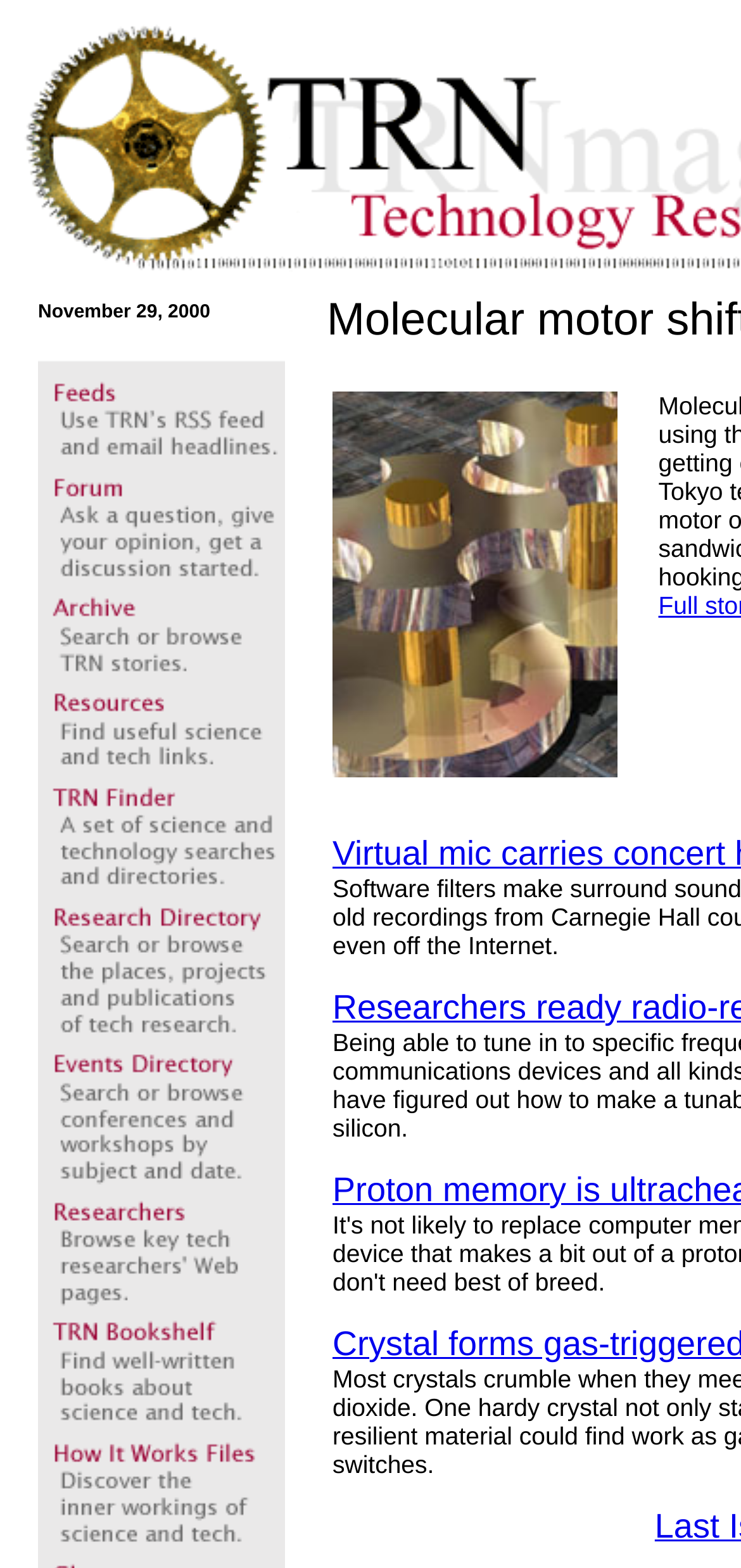Give a detailed overview of the webpage's appearance and contents.

The webpage is titled "Technology Research News". At the top, there is a table row with three cells. The first cell contains an image, and the second cell displays the date "November 29, 2000". The third cell is larger and contains a link, which is accompanied by an image. The link and its associated image are positioned near the top-center of the webpage. There is another image located at the bottom-left corner of the webpage.